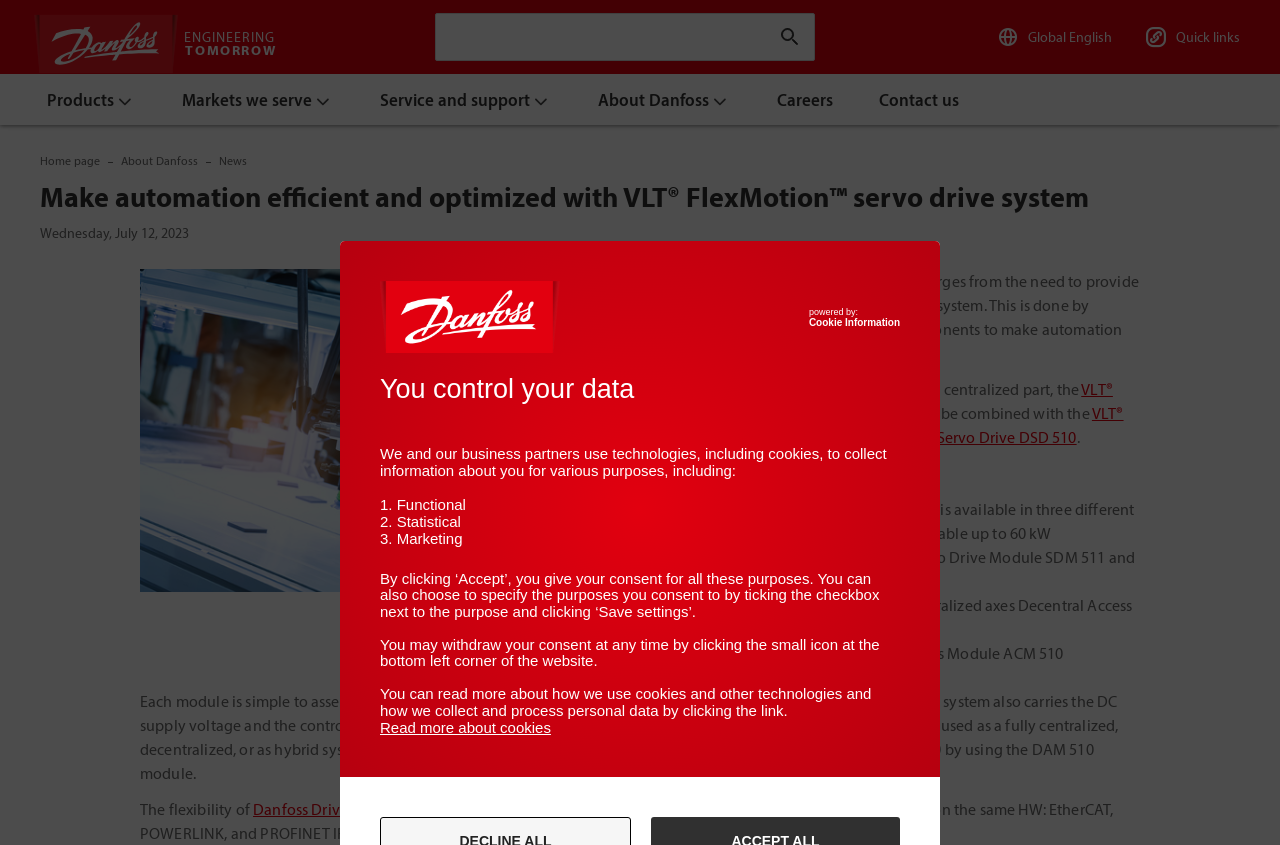Please determine the bounding box coordinates, formatted as (top-left x, top-left y, bottom-right x, bottom-right y), with all values as floating point numbers between 0 and 1. Identify the bounding box of the region described as: Careers

[0.59, 0.088, 0.67, 0.148]